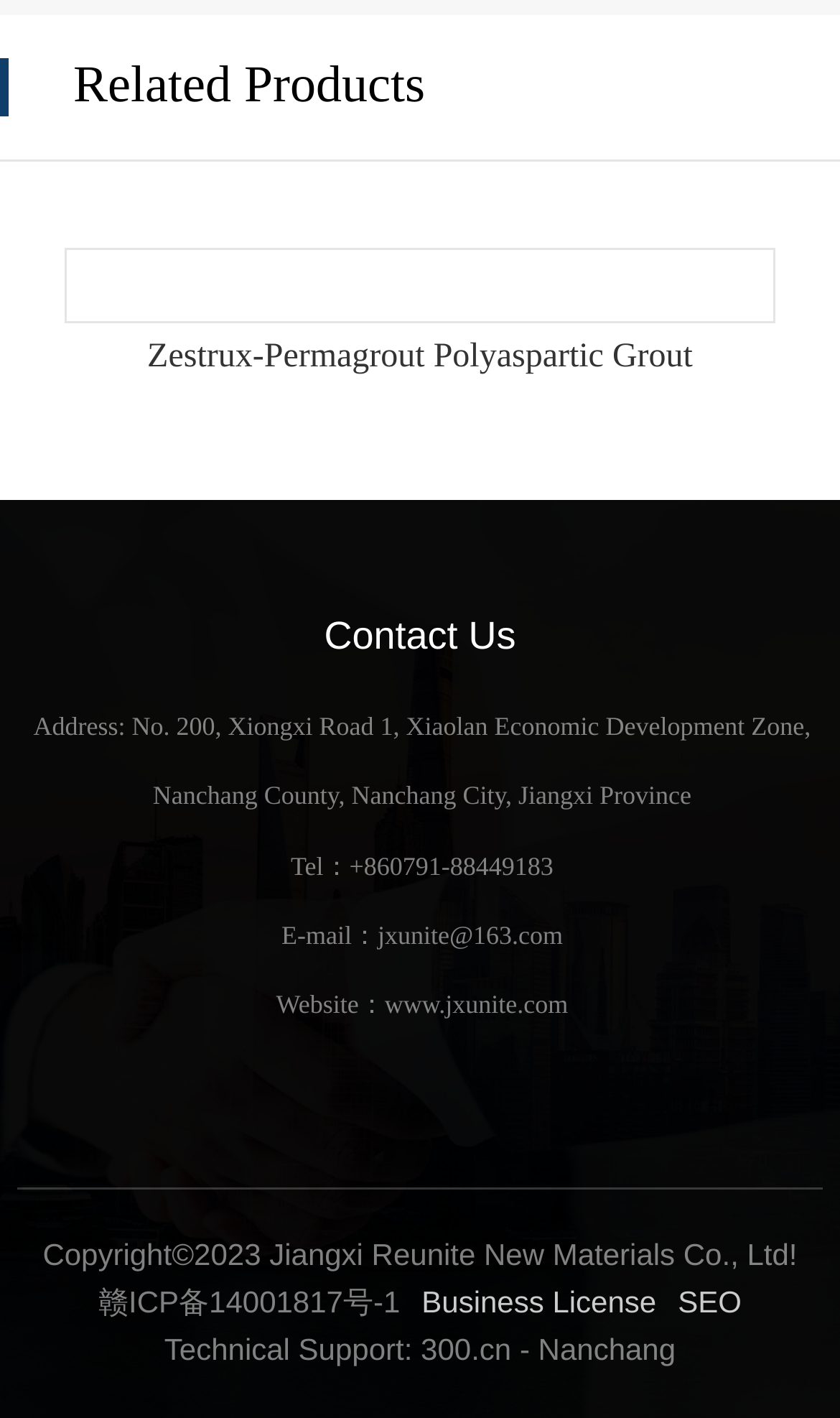Identify the bounding box coordinates for the UI element described as follows: "jxunite@163.com". Ensure the coordinates are four float numbers between 0 and 1, formatted as [left, top, right, bottom].

[0.449, 0.649, 0.67, 0.67]